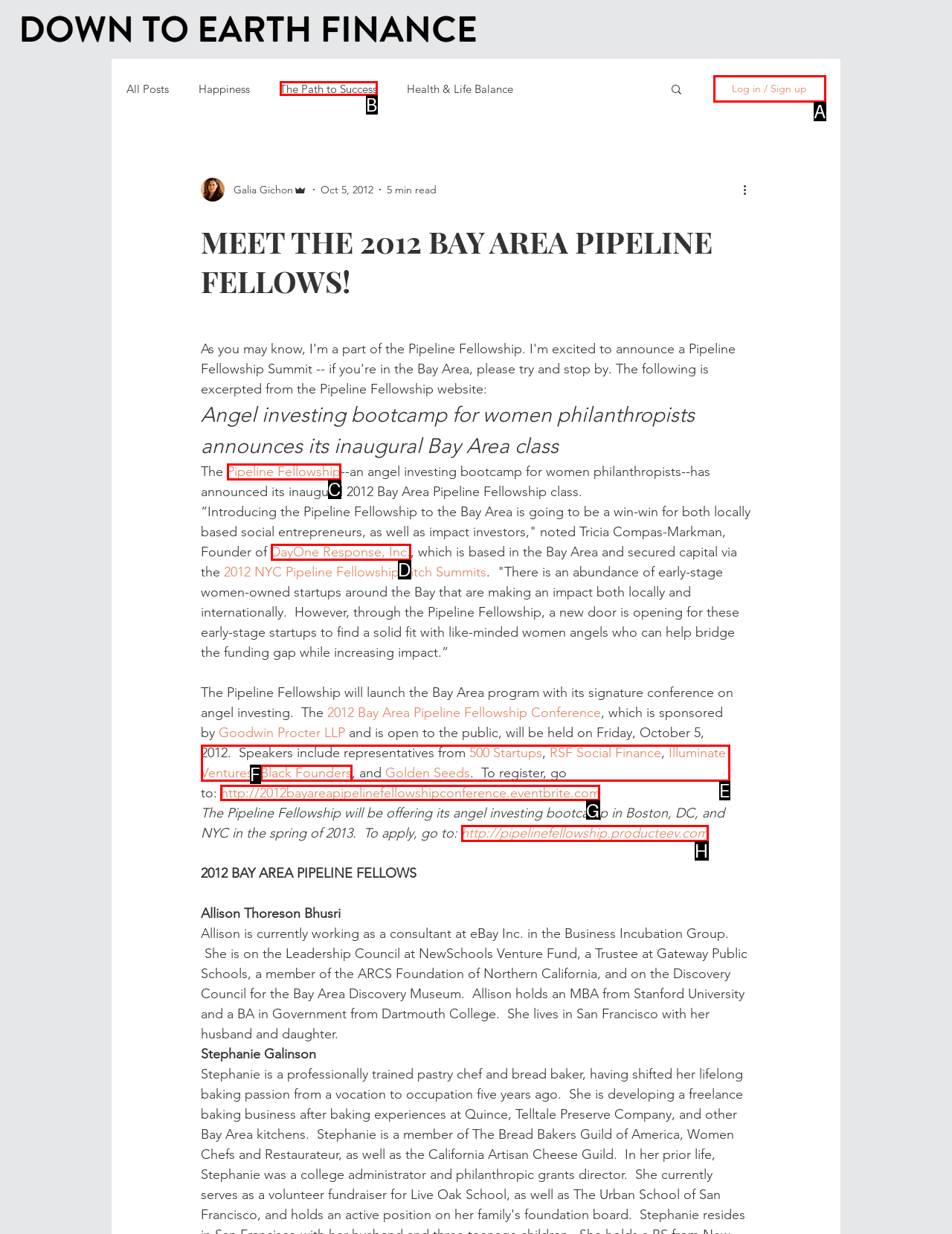From the options shown in the screenshot, tell me which lettered element I need to click to complete the task: Register for the 2012 Bay Area Pipeline Fellowship Conference.

G